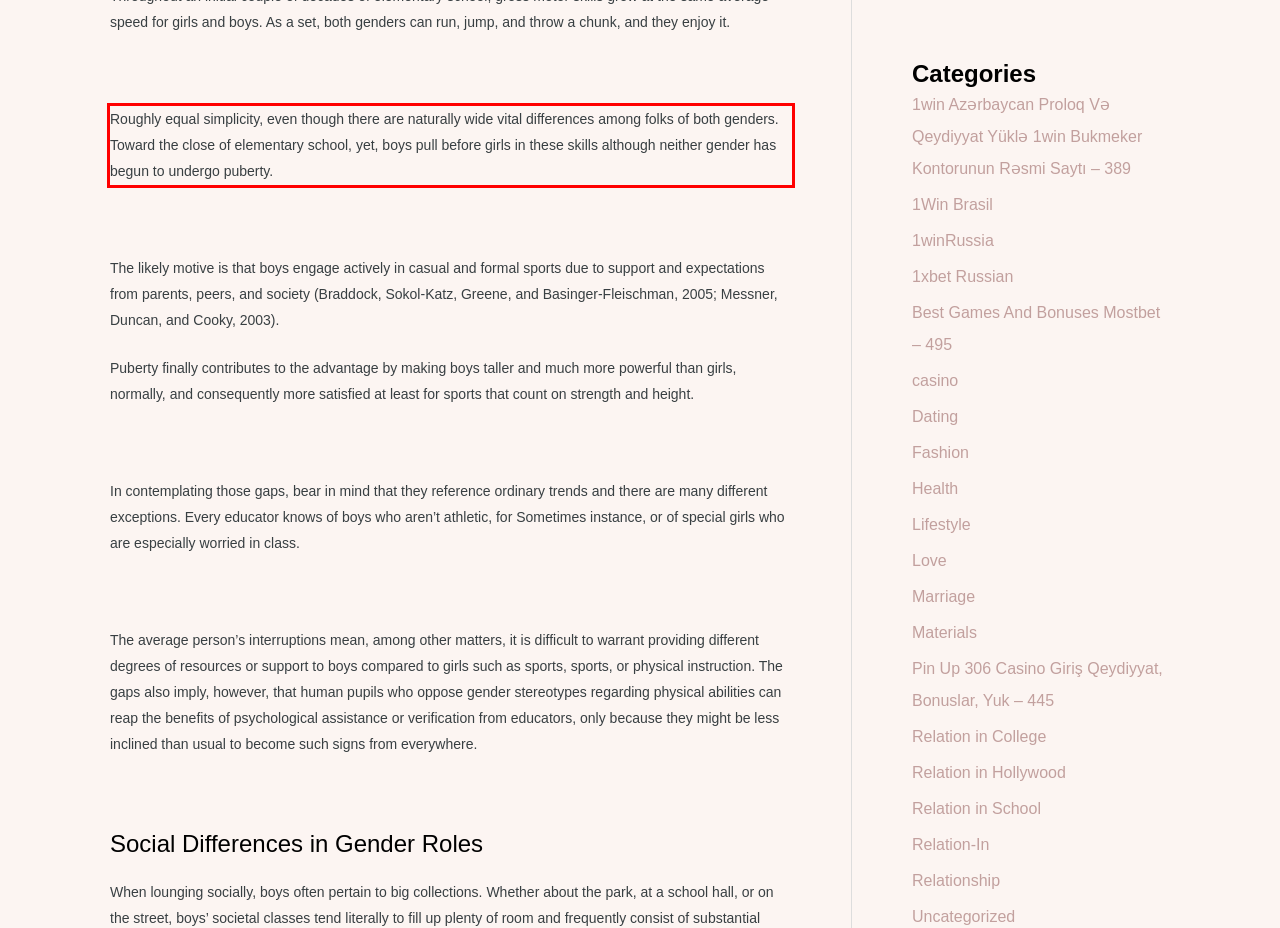Identify the text within the red bounding box on the webpage screenshot and generate the extracted text content.

Roughly equal simplicity, even though there are naturally wide vital differences among folks of both genders. Toward the close of elementary school, yet, boys pull before girls in these skills although neither gender has begun to undergo puberty.